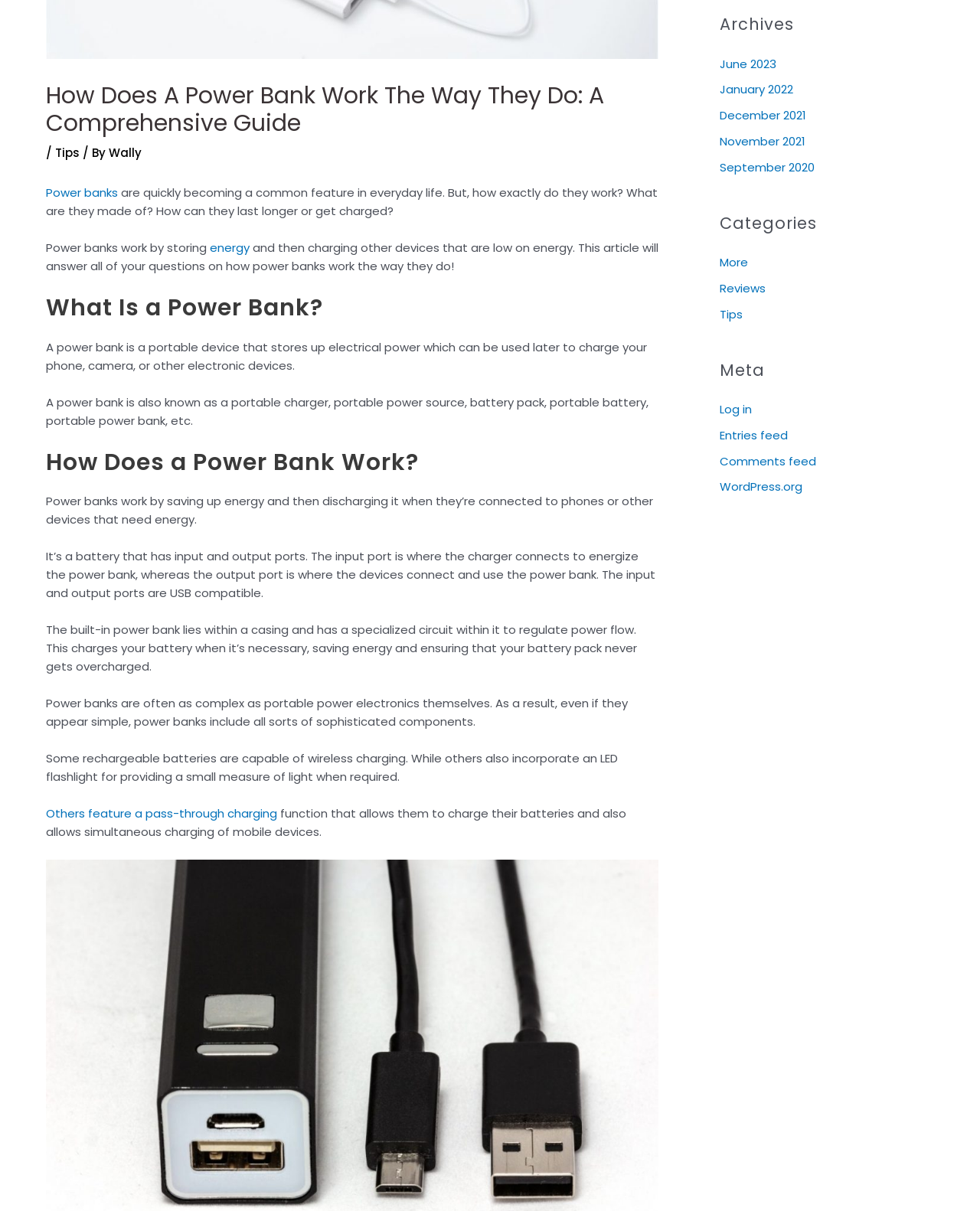Provide the bounding box coordinates of the HTML element described as: "energy". The bounding box coordinates should be four float numbers between 0 and 1, i.e., [left, top, right, bottom].

[0.214, 0.198, 0.255, 0.211]